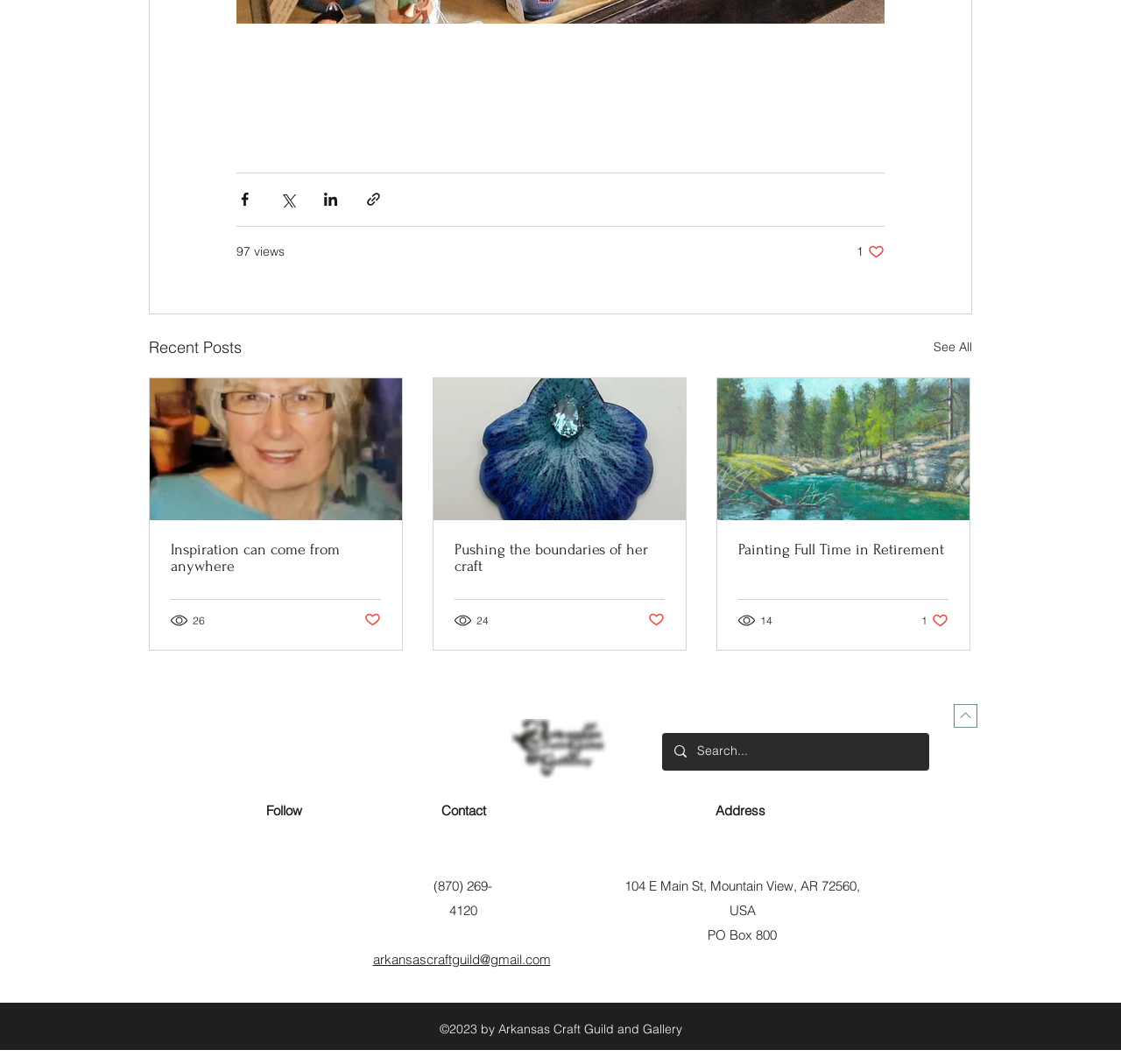Determine the bounding box for the described HTML element: "aria-label="Search..." name="q" placeholder="Search..."". Ensure the coordinates are four float numbers between 0 and 1 in the format [left, top, right, bottom].

[0.622, 0.689, 0.796, 0.724]